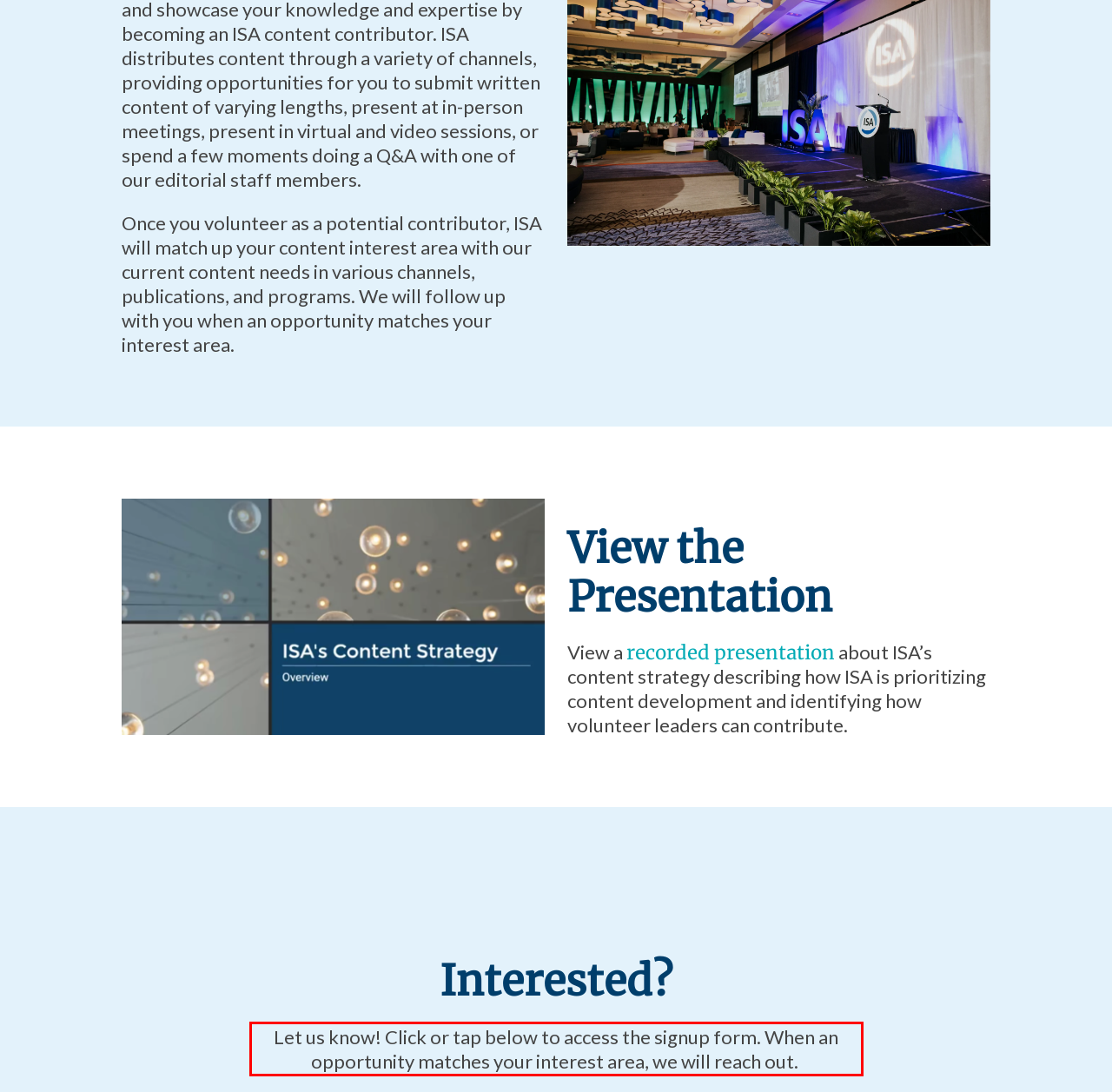Using the provided screenshot of a webpage, recognize and generate the text found within the red rectangle bounding box.

Let us know! Click or tap below to access the signup form. When an opportunity matches your interest area, we will reach out.